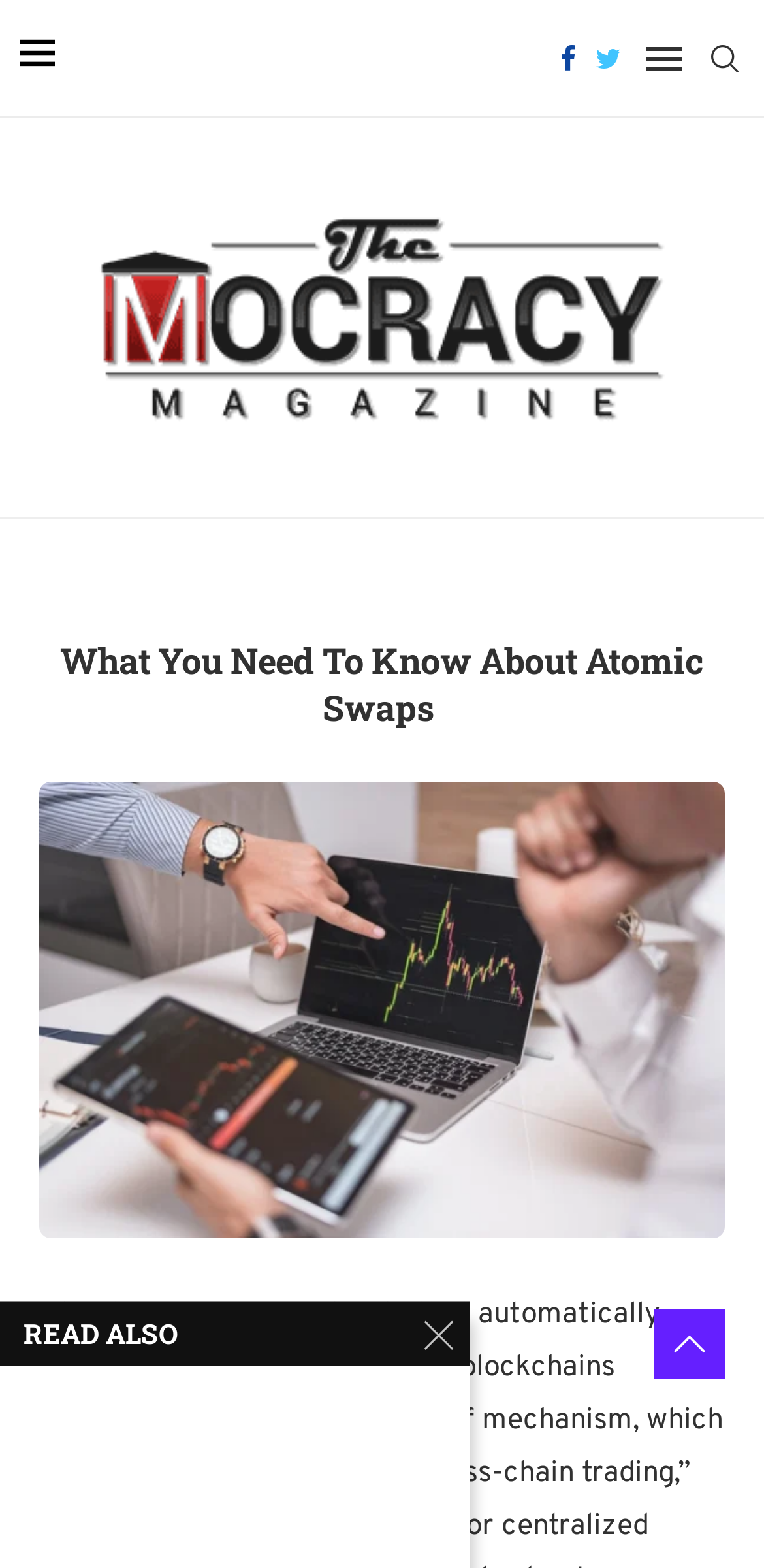Give an in-depth explanation of the webpage layout and content.

The webpage is about atomic swaps, a type of contract that enables the automatic trade of tokens between two parties from different blockchains. 

At the top left of the page, there is a small image. To the right of the image, there are three links: "Search", an empty link, and social media links "Facebook" and "Twitter". 

Below these elements, there is a prominent link "The Mocracy" with an accompanying image, spanning almost the entire width of the page. 

Further down, there is a large heading "What You Need To Know About Atomic Swaps" that occupies most of the page width. Below this heading, there is a link with the same text, accompanied by a large image that takes up a significant portion of the page. 

At the bottom left of the page, there is a heading "READ ALSO X", which appears to be a section title for related content.